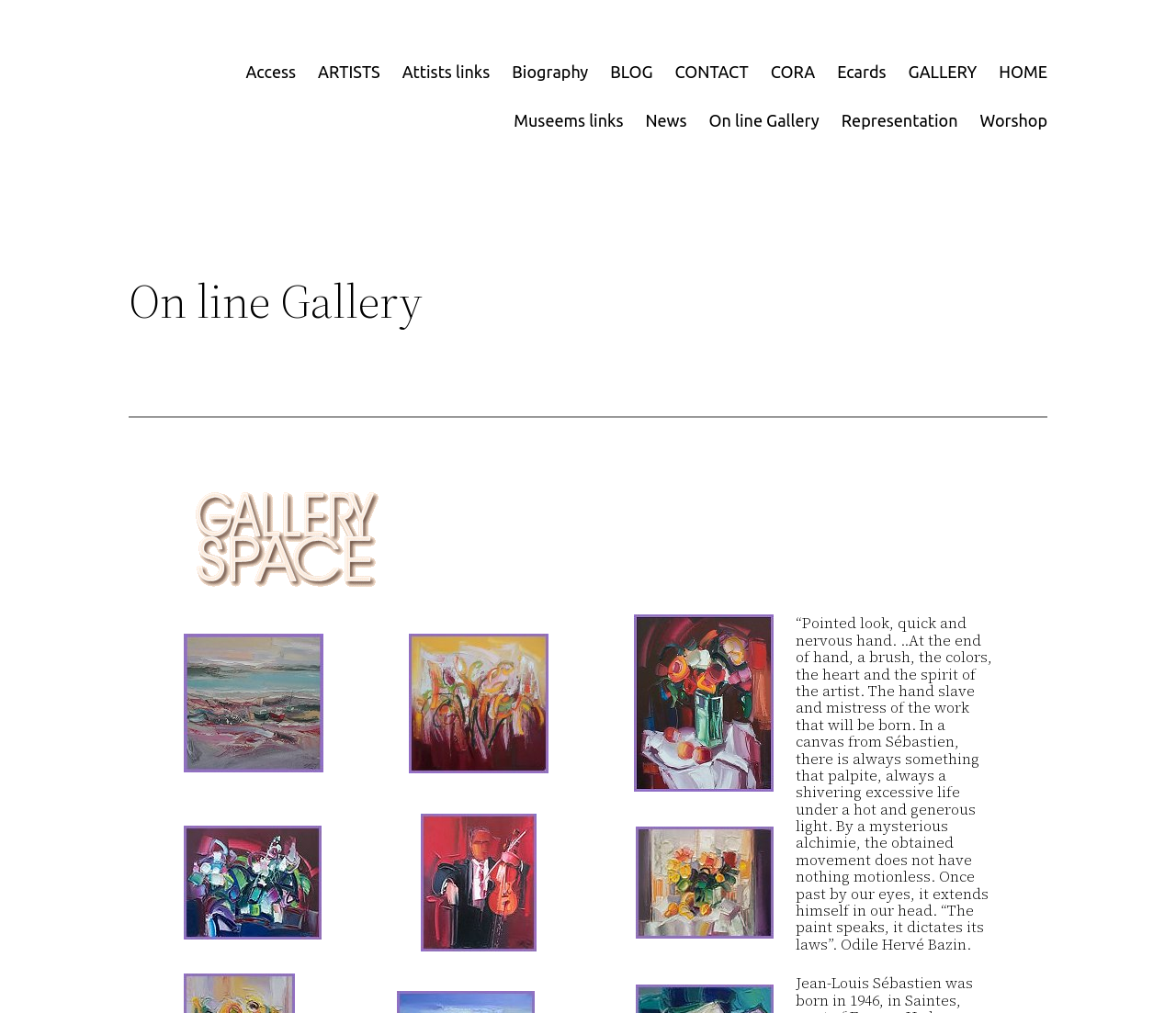Analyze the image and give a detailed response to the question:
What is the purpose of the 'CONTACT' link?

The 'CONTACT' link is likely intended to allow visitors to get in touch with the gallery or the artist, perhaps to inquire about purchasing artworks or to request more information.